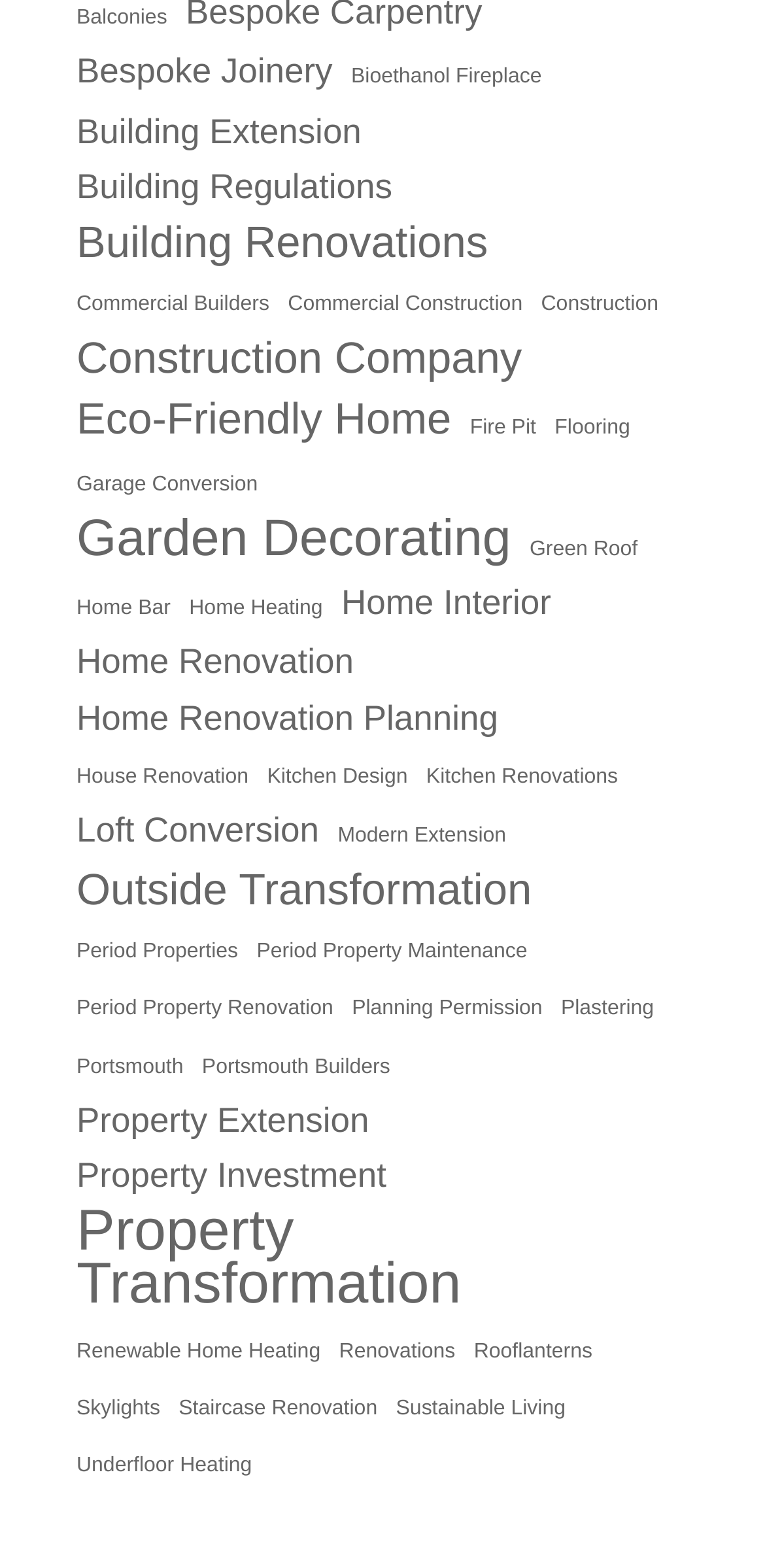Bounding box coordinates are specified in the format (top-left x, top-left y, bottom-right x, bottom-right y). All values are floating point numbers bounded between 0 and 1. Please provide the bounding box coordinate of the region this sentence describes: Portsmouth

[0.1, 0.664, 0.24, 0.698]